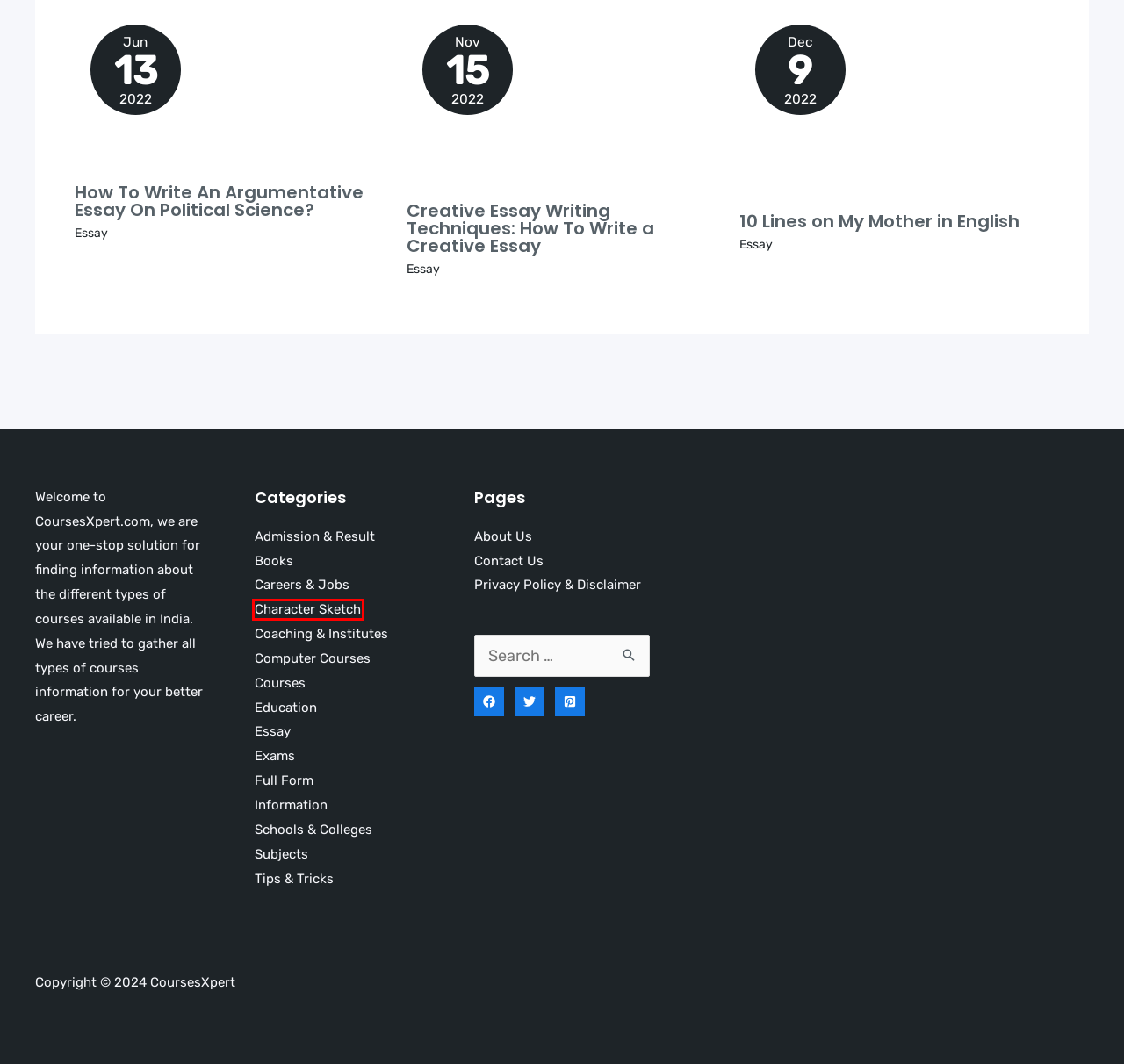A screenshot of a webpage is given with a red bounding box around a UI element. Choose the description that best matches the new webpage shown after clicking the element within the red bounding box. Here are the candidates:
A. Subjects List - CoursesXpert
B. How To Write An Argumentative Essay On Political Science? - CoursesXpert
C. Contact Us - CoursesXpert
D. Full Form List - CoursesXpert
E. Character Sketch List - CoursesXpert
F. Admission & Result List - CoursesXpert
G. Exams List - CoursesXpert
H. Creative Essay Writing Techniques: How To Write a Creative Essay - CoursesXpert

E